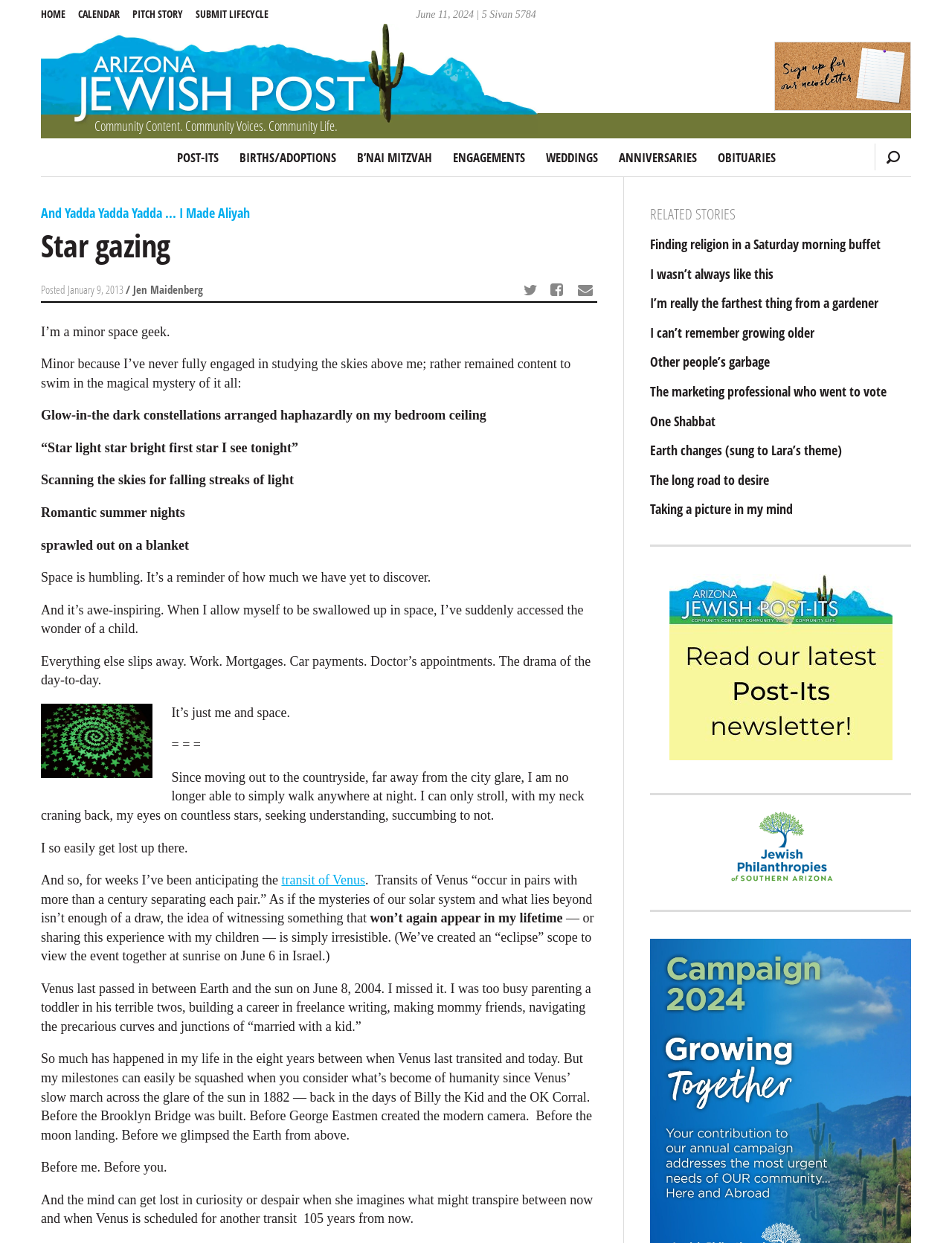Please identify the bounding box coordinates of the region to click in order to complete the given instruction: "Click on the 'POST-ITS' link". The coordinates should be four float numbers between 0 and 1, i.e., [left, top, right, bottom].

[0.176, 0.112, 0.239, 0.142]